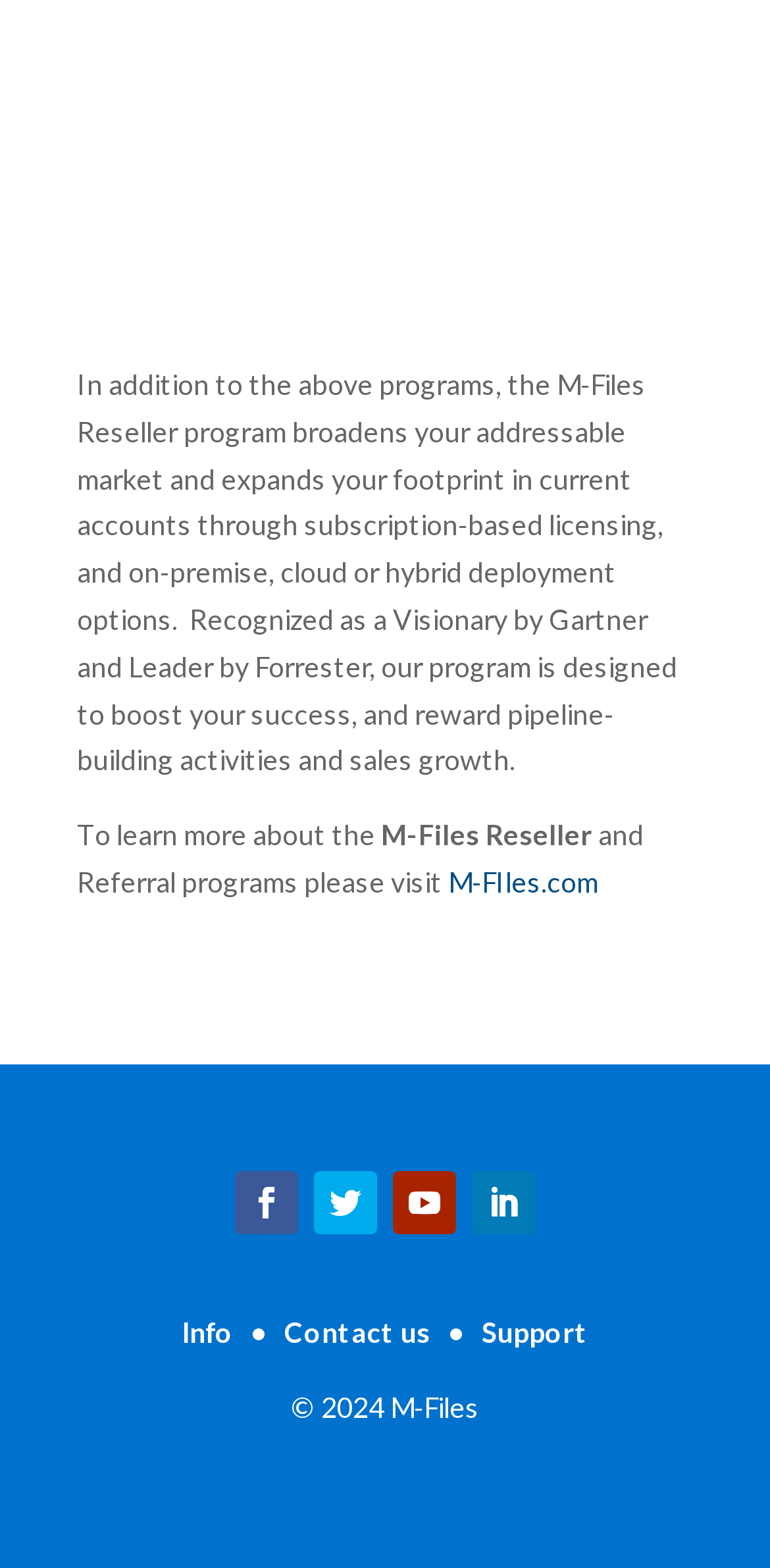Determine the bounding box coordinates of the region to click in order to accomplish the following instruction: "Visit M-FIles.com". Provide the coordinates as four float numbers between 0 and 1, specifically [left, top, right, bottom].

[0.582, 0.552, 0.777, 0.573]